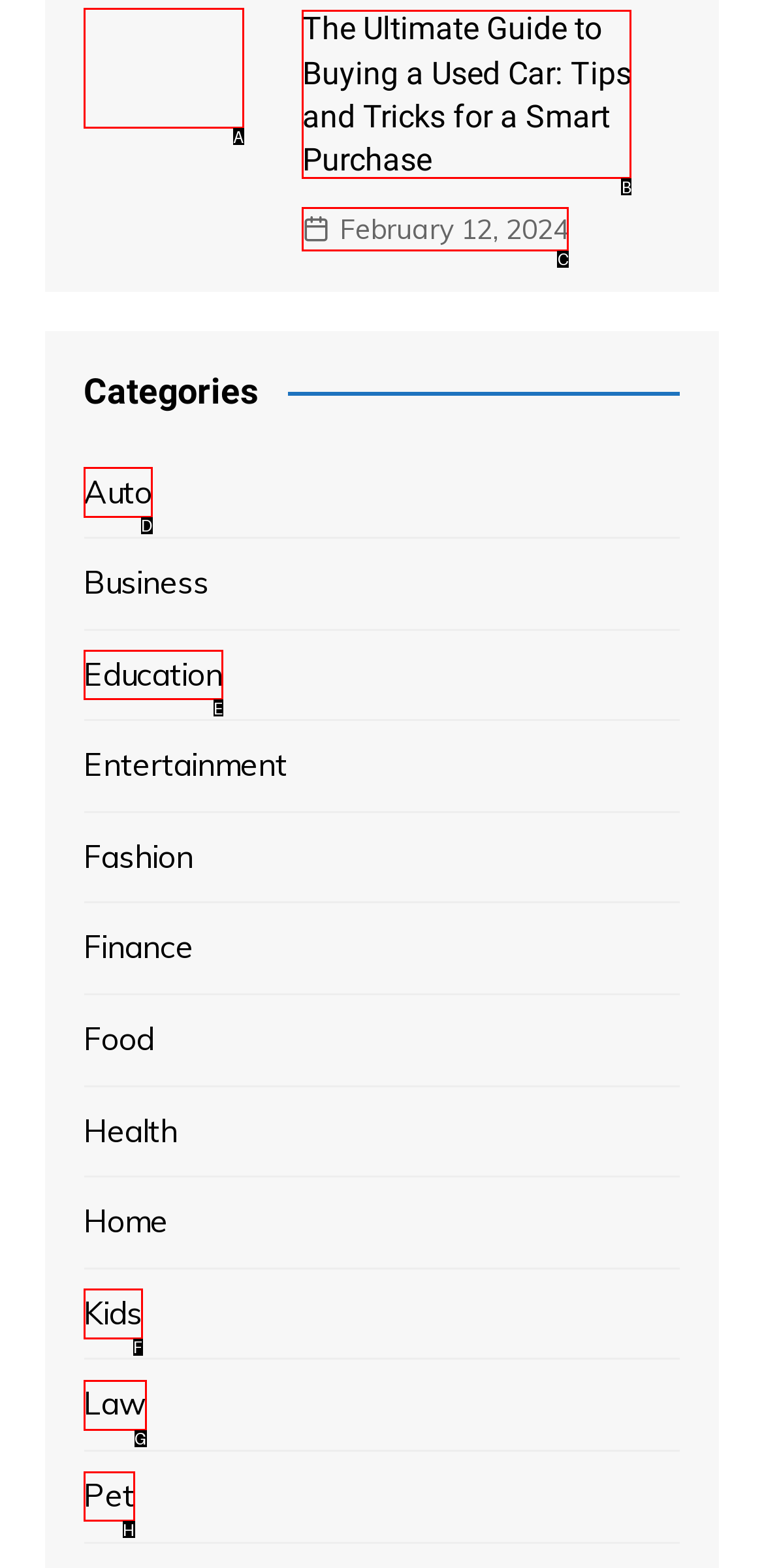Which lettered option should be clicked to achieve the task: click the link to read the ultimate guide to buying a used car? Choose from the given choices.

A